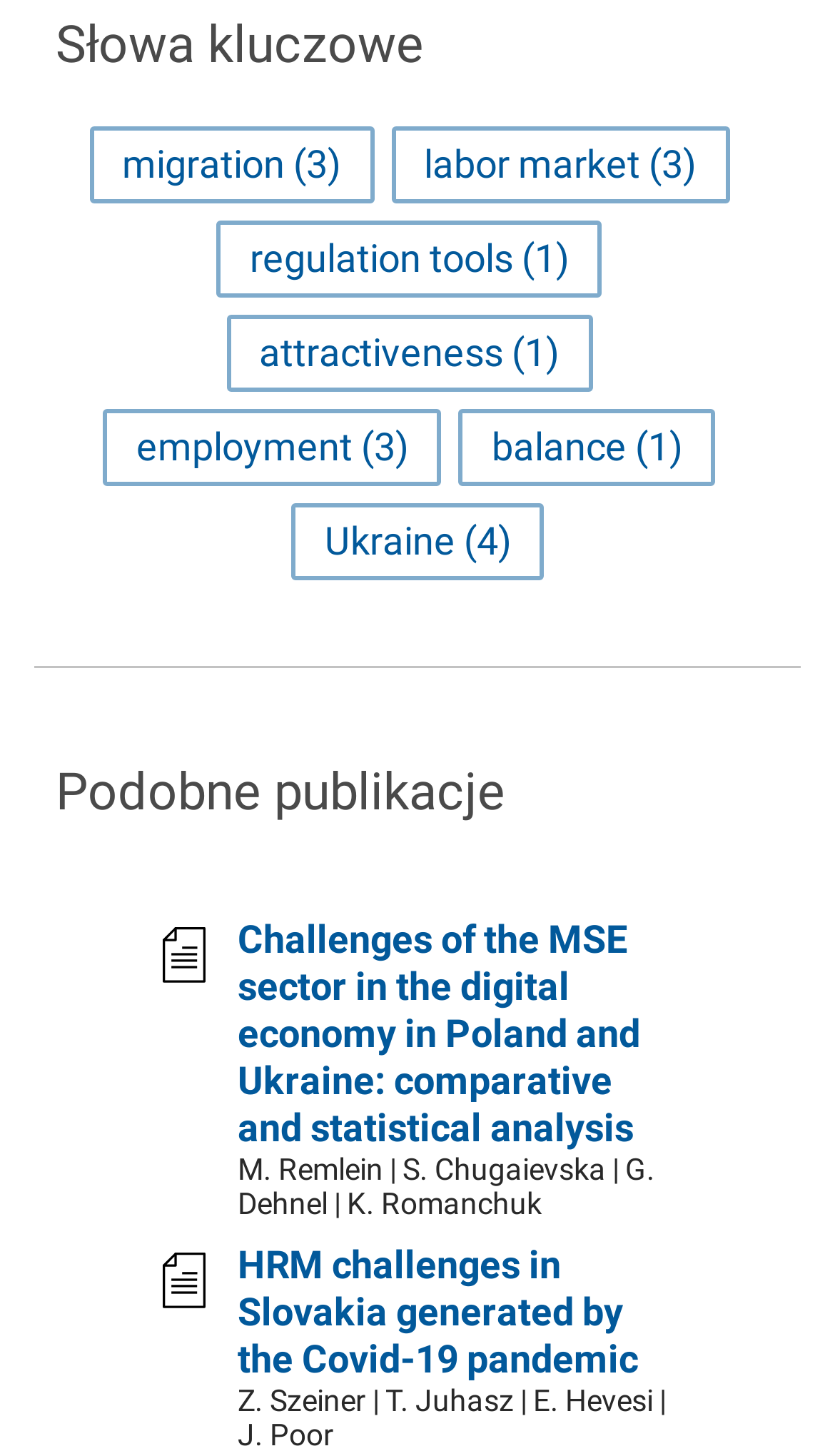How many publications are listed on the page?
Provide a concise answer using a single word or phrase based on the image.

2